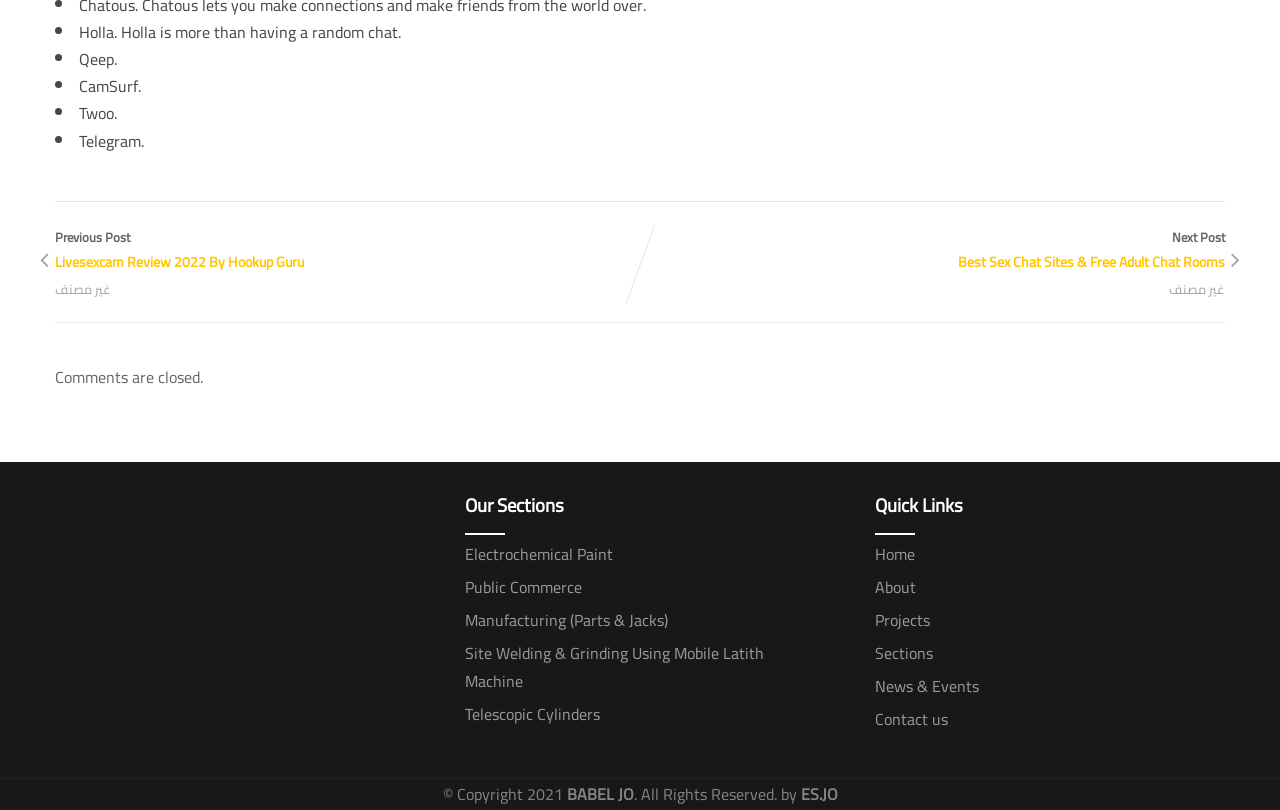Pinpoint the bounding box coordinates of the clickable element needed to complete the instruction: "Click on the 'Job Search' link". The coordinates should be provided as four float numbers between 0 and 1: [left, top, right, bottom].

None